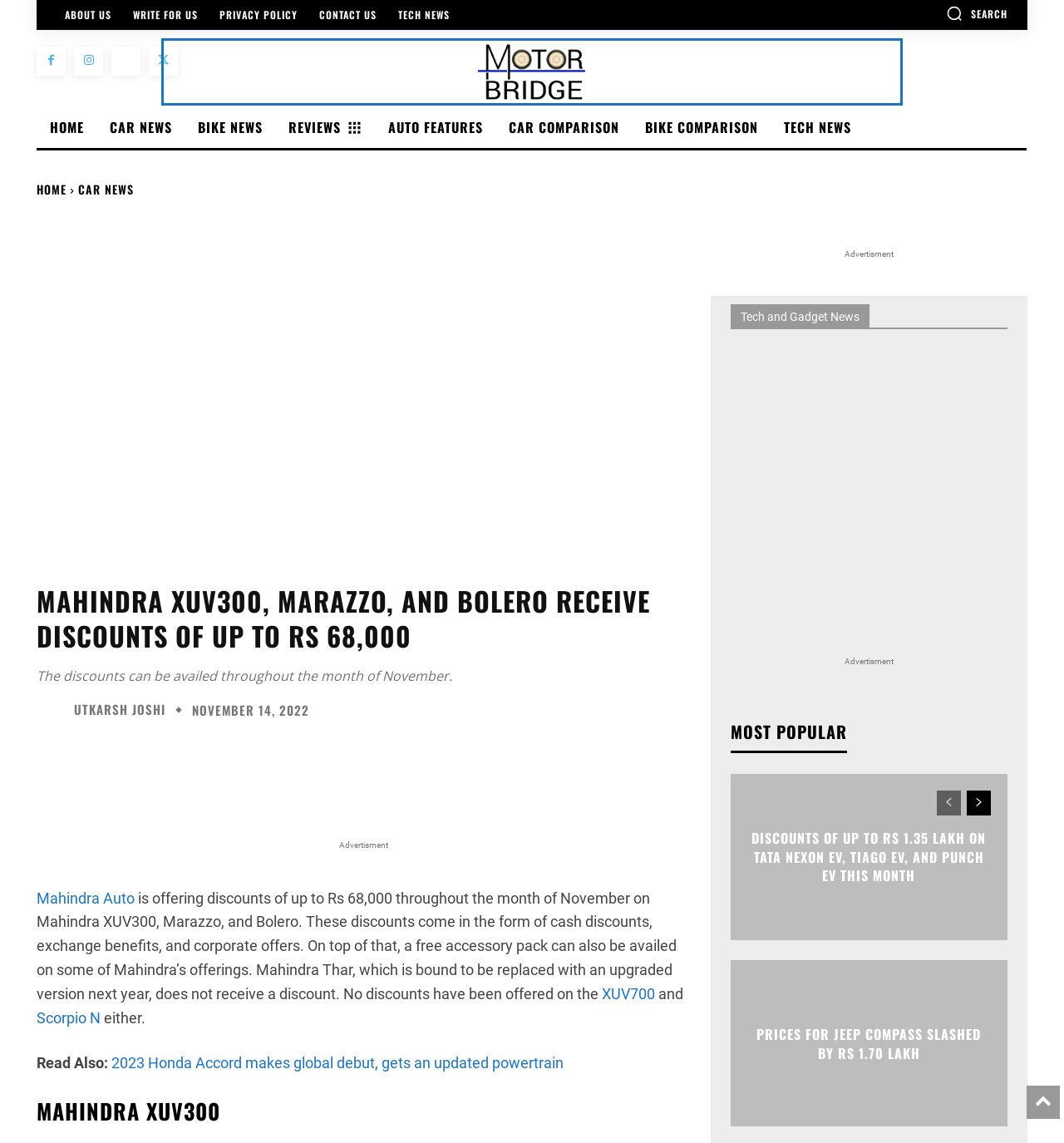Predict the bounding box coordinates of the area that should be clicked to accomplish the following instruction: "Book an appointment". The bounding box coordinates should consist of four float numbers between 0 and 1, i.e., [left, top, right, bottom].

None